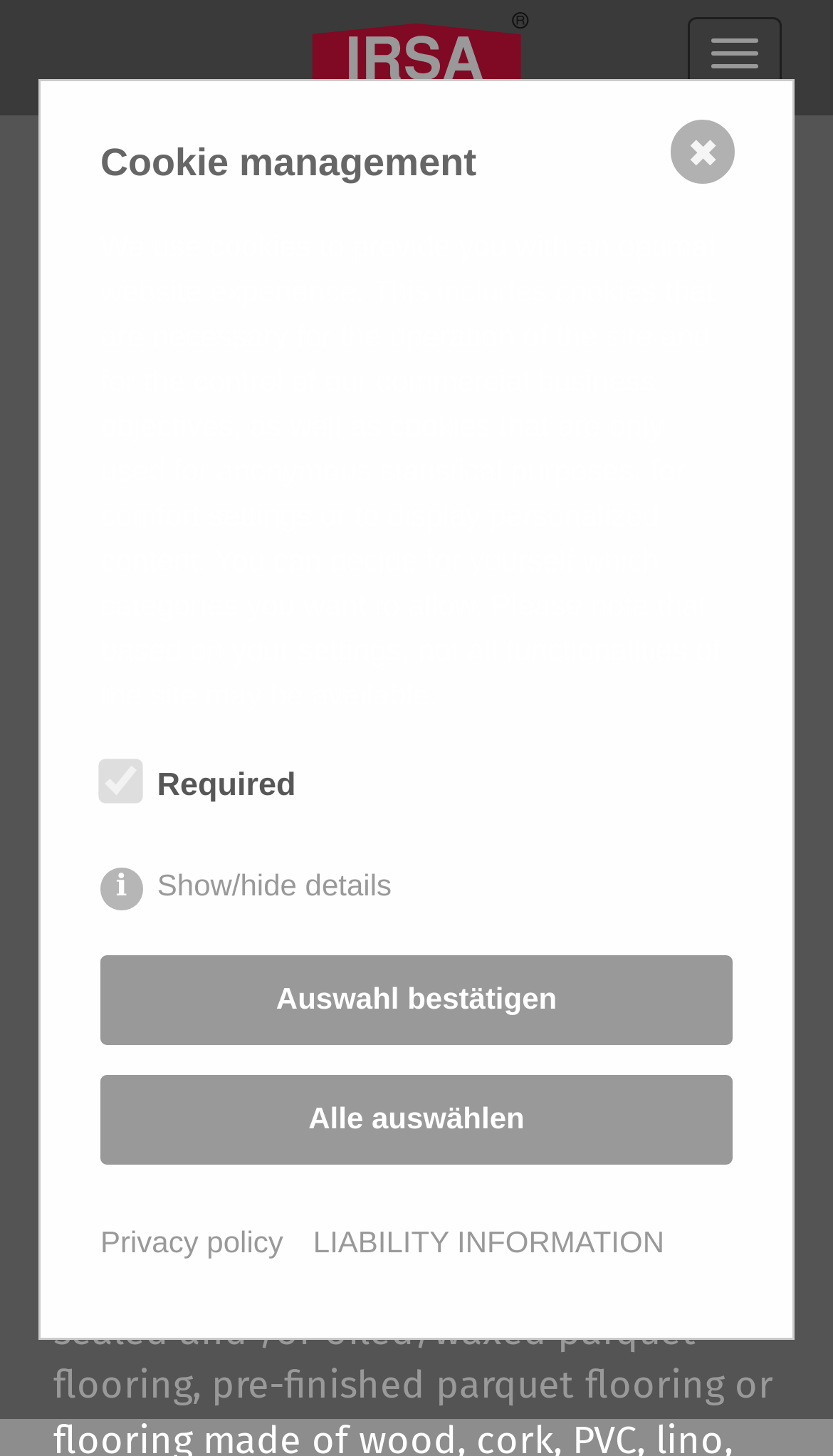Can you identify the bounding box coordinates of the clickable region needed to carry out this instruction: 'Close the Cookie Consent dialog'? The coordinates should be four float numbers within the range of 0 to 1, stated as [left, top, right, bottom].

[0.805, 0.082, 0.882, 0.126]